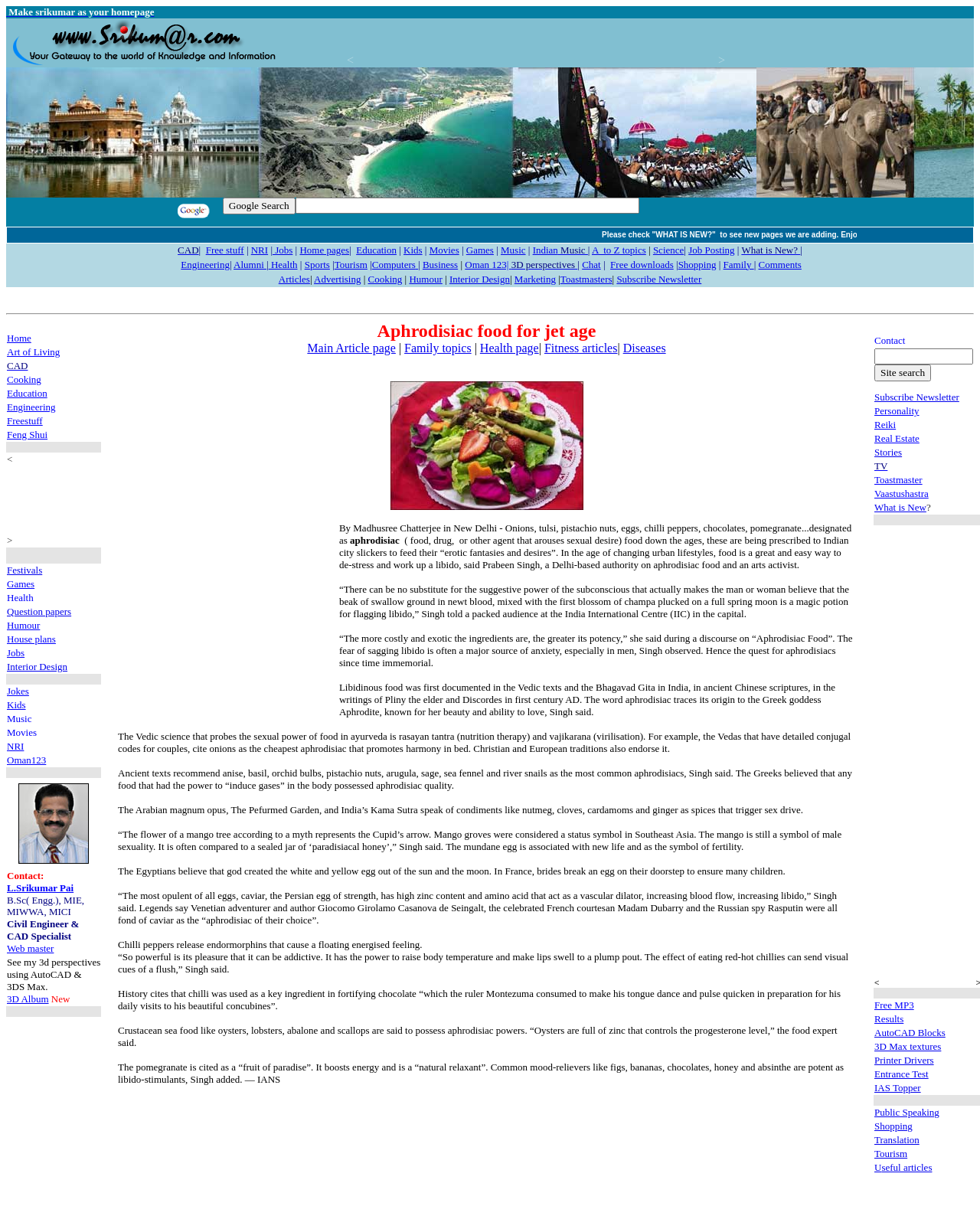Please answer the following question using a single word or phrase: 
What is the purpose of the 'What is New?' link?

To view new pages